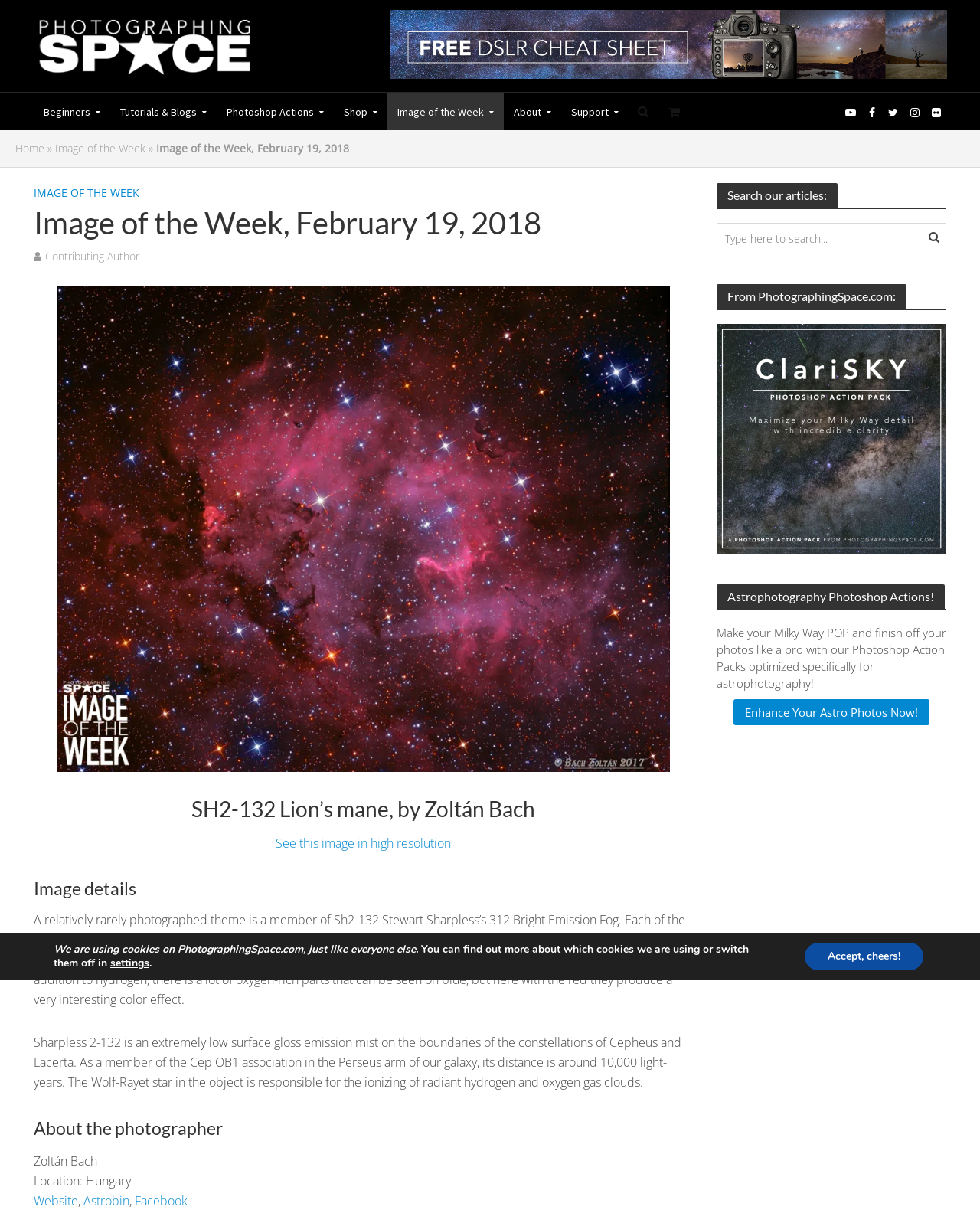What is the name of the nebula in the image?
Using the screenshot, give a one-word or short phrase answer.

SH2-132